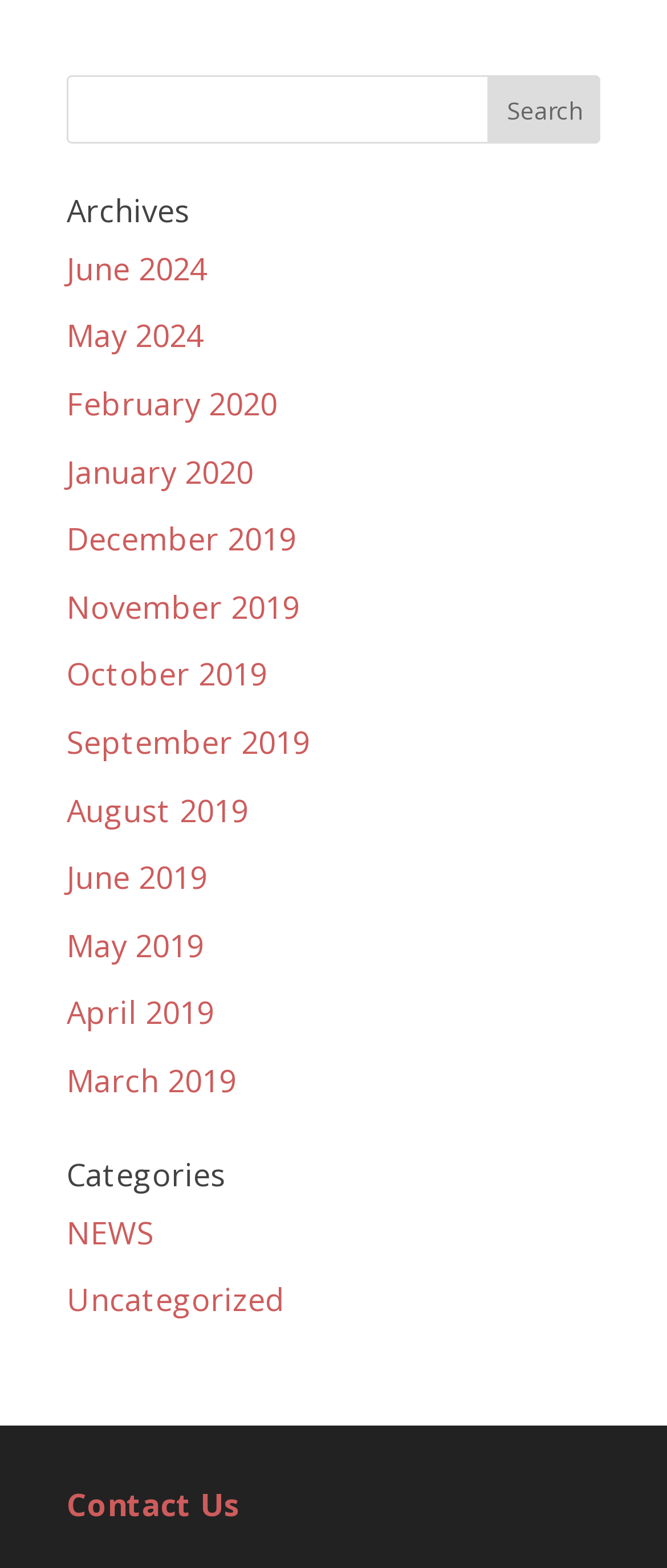What is the last section on the webpage?
Please provide a comprehensive answer to the question based on the webpage screenshot.

The last section on the webpage is the 'Contact Us' section, which is located at the bottom of the page and has a heading with the same name.